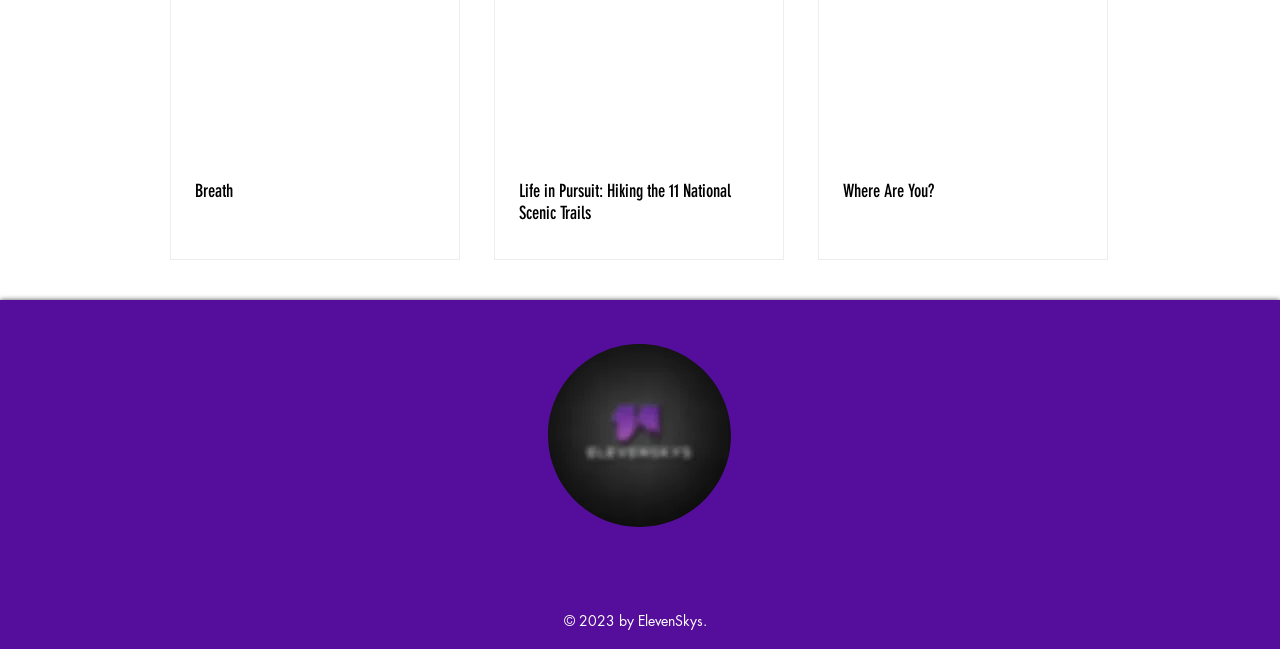Identify the bounding box coordinates for the UI element described as: "Where Are You?". The coordinates should be provided as four floats between 0 and 1: [left, top, right, bottom].

[0.659, 0.277, 0.846, 0.311]